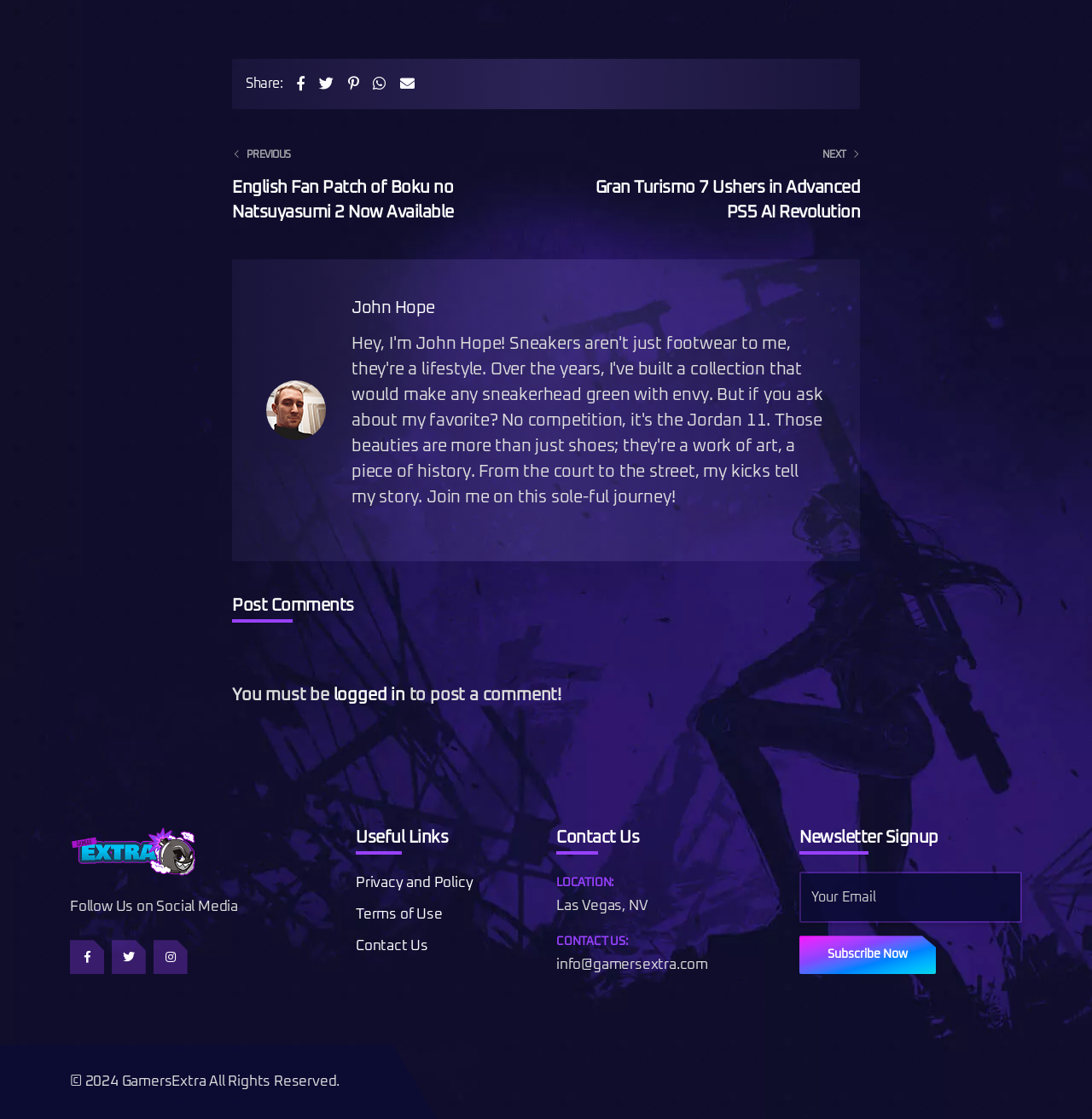Identify the bounding box of the UI component described as: "title="Mail"".

[0.367, 0.068, 0.395, 0.082]